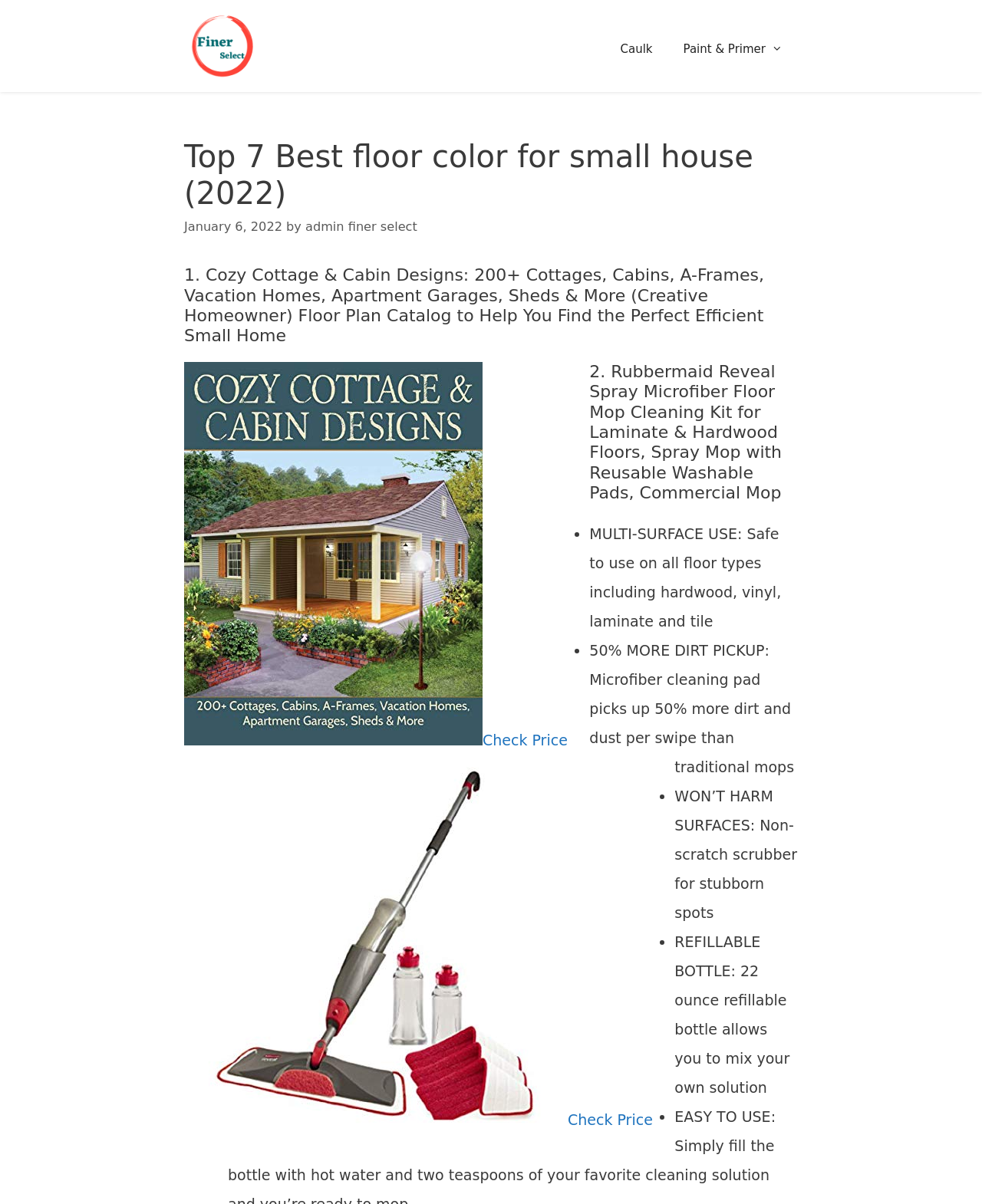Offer an extensive depiction of the webpage and its key elements.

This webpage is a review article about the top 7 best floor colors for small houses in 2022. At the top, there is a banner with the site's name "Finer Select" and a navigation menu with links to "Caulk" and "Paint & Primer". Below the banner, there is a heading that displays the title of the article "Top 7 Best floor color for small house (2022)" along with the date "January 6, 2022" and the author "admin finer select".

The main content of the webpage is divided into sections, each describing a different floor color option. The first section is about "Cozy Cottage & Cabin Designs" and includes a heading, a link to the product, and an image of the product. There is also a "Check Price" link below the image.

The second section is about "Rubbermaid Reveal Spray Microfiber Floor Mop Cleaning Kit" and has a similar structure to the first section, with a heading, a link to the product, an image, and a "Check Price" link. Below this section, there are four bullet points that list the features of the product, including its multi-surface use, dirt pickup ability, non-scratch scrubber, and refillable bottle.

Overall, the webpage has a simple and organized layout, with clear headings and concise text that makes it easy to navigate and read.